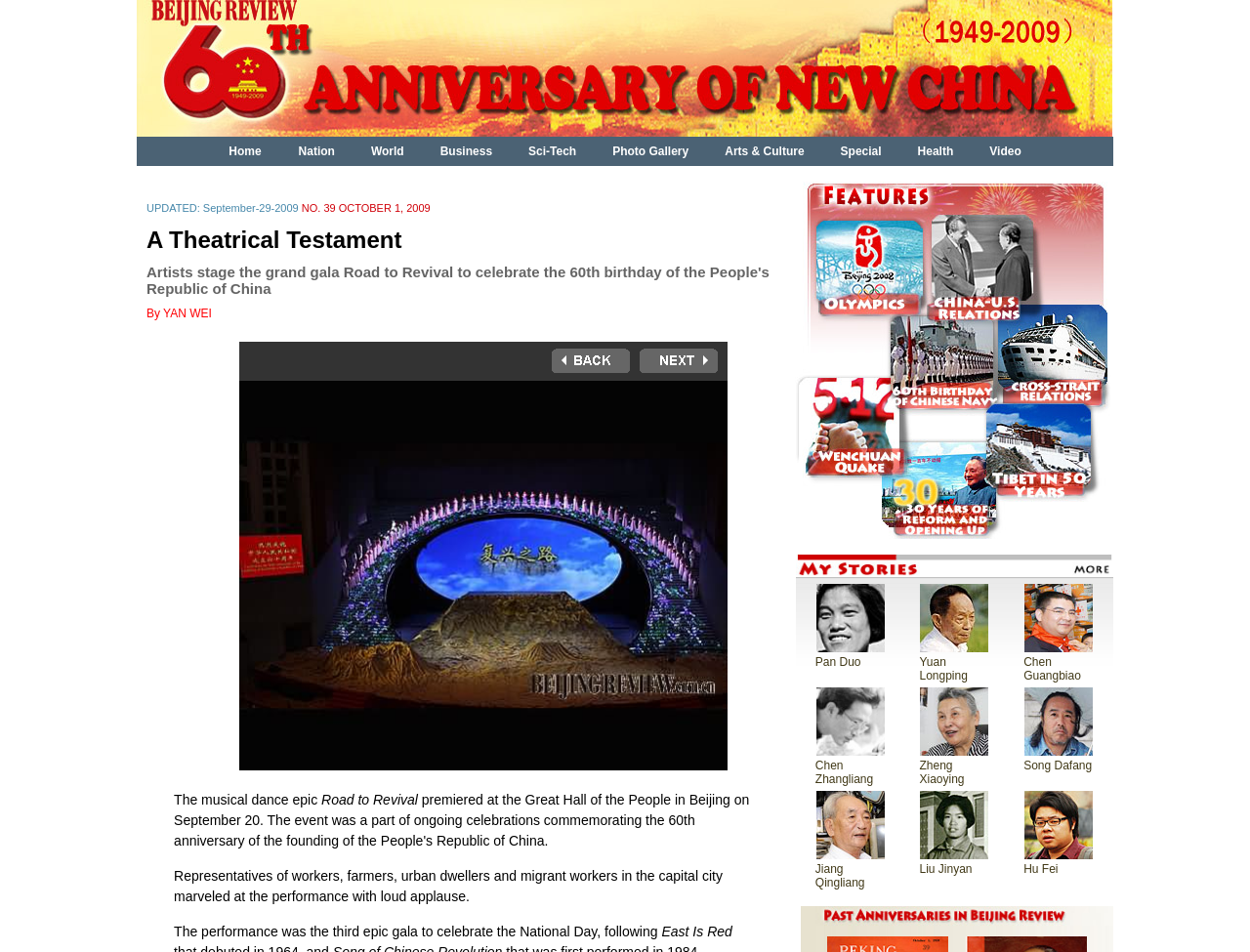Analyze and describe the webpage in a detailed narrative.

This webpage is about an article titled "A Theatrical Testament" from Beijing Review. At the top, there is a banner with a logo and a navigation menu with 10 links: Home, Nation, World, Business, Sci-Tech, Photo Gallery, Arts & Culture, Special, Health, and Video.

Below the navigation menu, there is a large image that spans almost the entire width of the page. Underneath the image, there is a section with the article's title, "A Theatrical Testament", and a subtitle that reads "Artists stage the grand gala Road to Revival to celebrate the 60th birthday of the People's Republic of China". The author's name, "Yan Wei", is also displayed.

To the right of the article's title section, there is a smaller image. Below the title section, there is a large block of text that contains the article's content. The text is divided into several paragraphs, and there are no headings or subheadings.

At the bottom of the page, there are three more images, each with a caption listing the names of several individuals: Pan Duo, Yuan Longping, Chen Guangbiao, Chen Zhangliang, Zheng Xiaoying, Song Dafang, Jiang Qingliang, Liu Jinyan. Each name is a link, and there are small images next to each link.